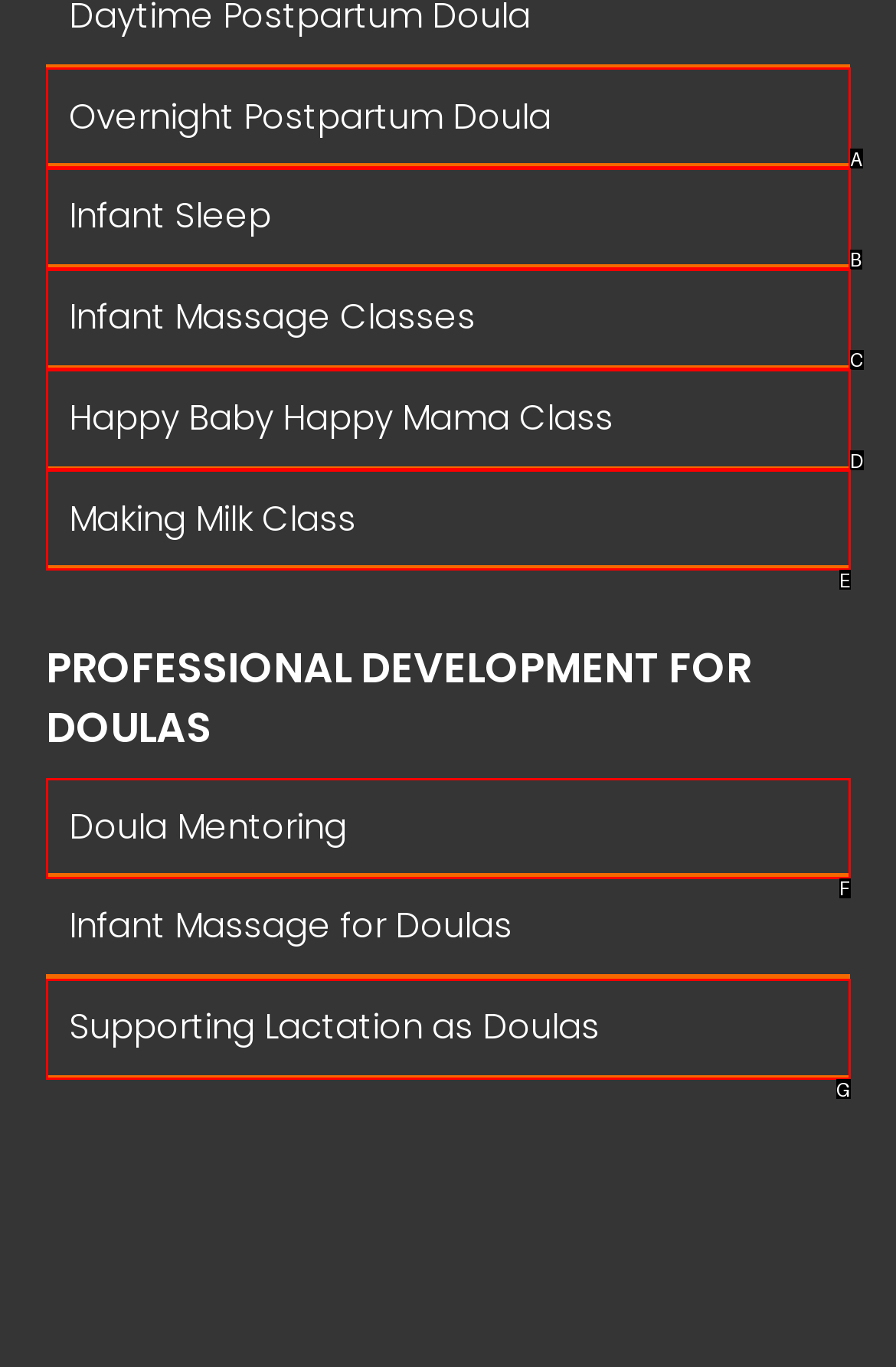From the given options, find the HTML element that fits the description: title="Back To Top". Reply with the letter of the chosen element.

None